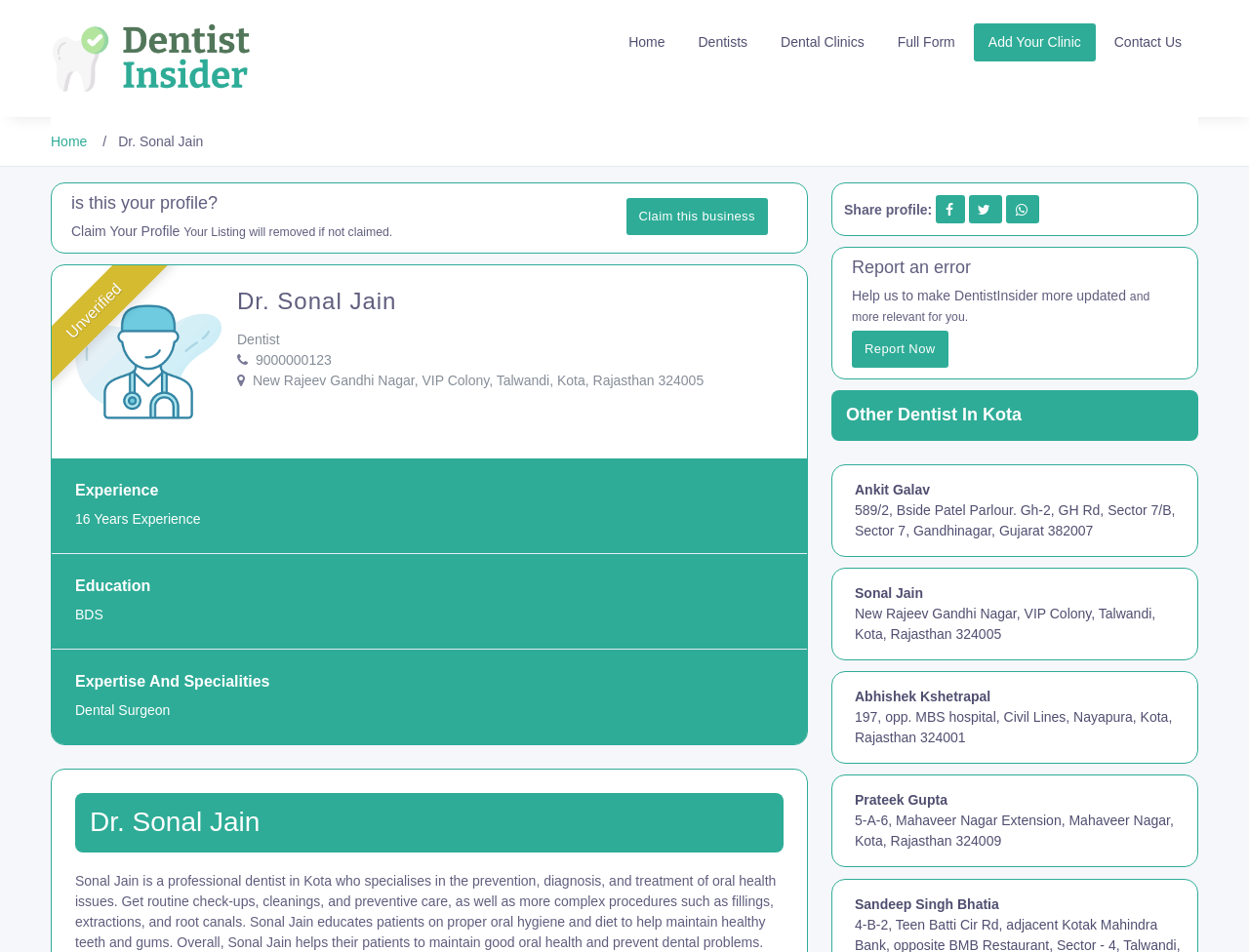Answer the following in one word or a short phrase: 
What is the expertise of the dentist?

Dental Surgeon